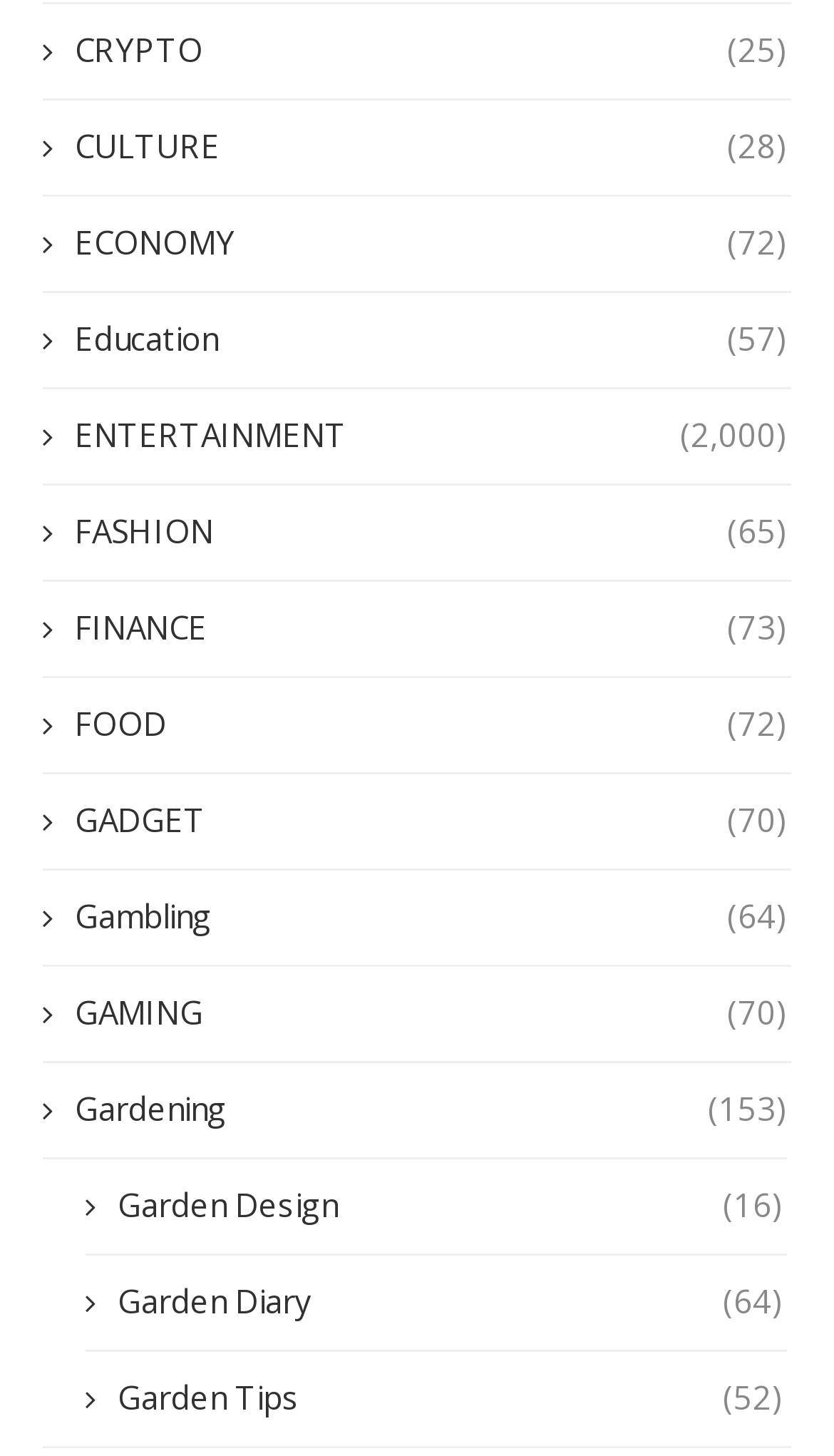Show the bounding box coordinates for the element that needs to be clicked to execute the following instruction: "Call 215-857-9452". Provide the coordinates in the form of four float numbers between 0 and 1, i.e., [left, top, right, bottom].

None